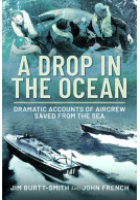What is depicted in the background of the cover?
With the help of the image, please provide a detailed response to the question.

The background of the cover features a rescue boat navigating through turbulent waters, highlighting the urgency and peril of the aircrew's missions.